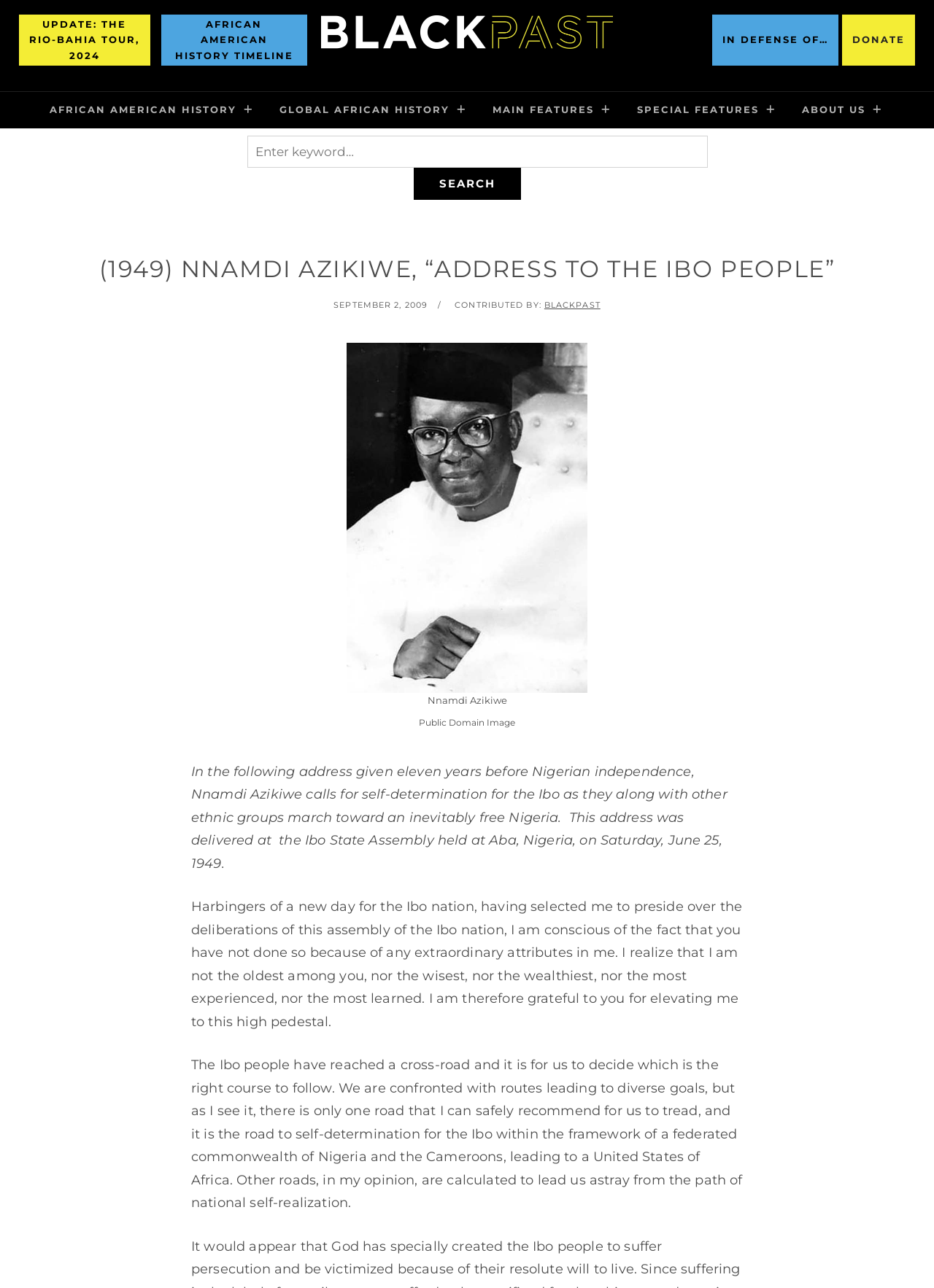Bounding box coordinates are specified in the format (top-left x, top-left y, bottom-right x, bottom-right y). All values are floating point numbers bounded between 0 and 1. Please provide the bounding box coordinate of the region this sentence describes: Global African History

[0.288, 0.071, 0.513, 0.099]